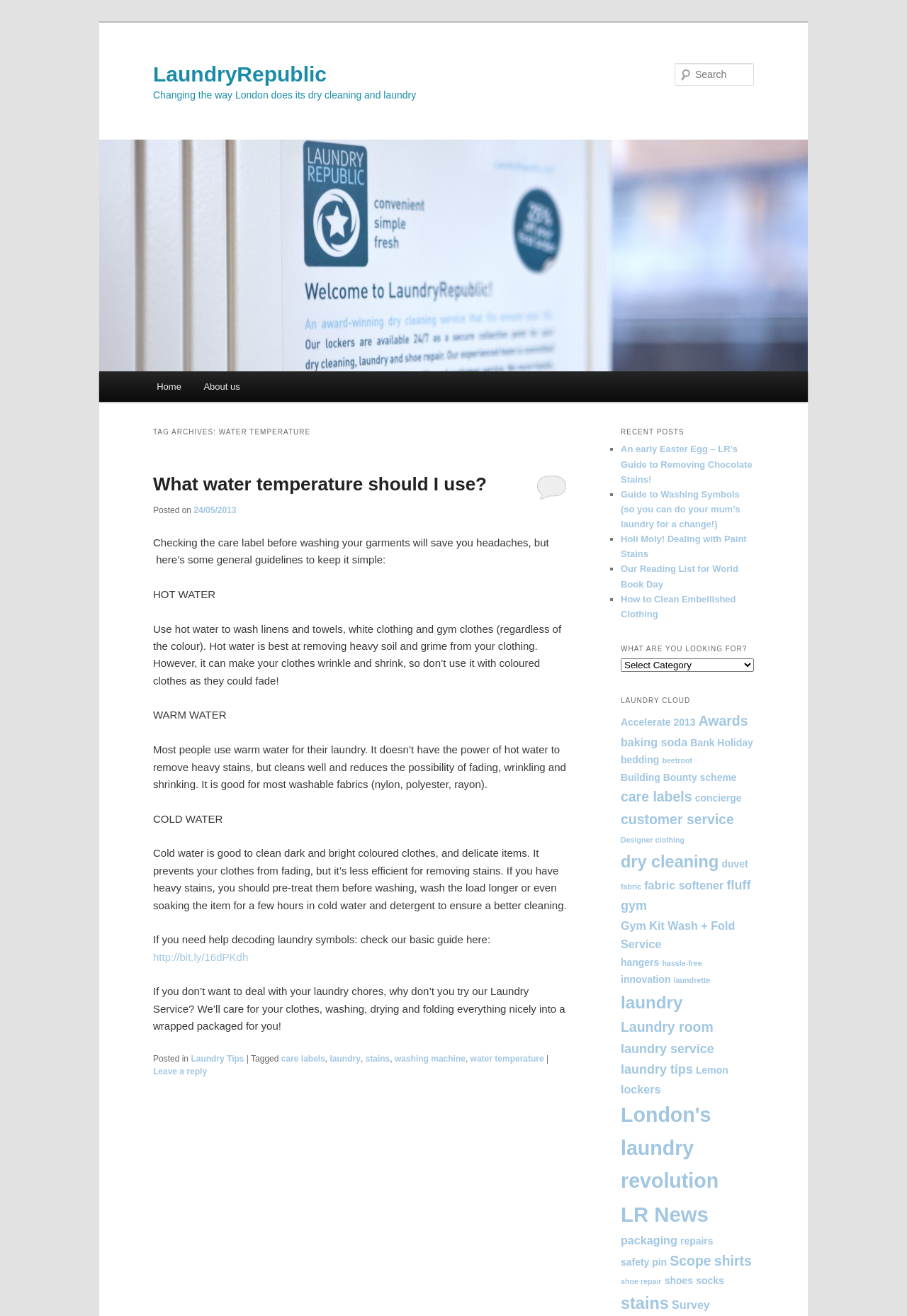Find and indicate the bounding box coordinates of the region you should select to follow the given instruction: "Search for something".

[0.744, 0.048, 0.831, 0.065]